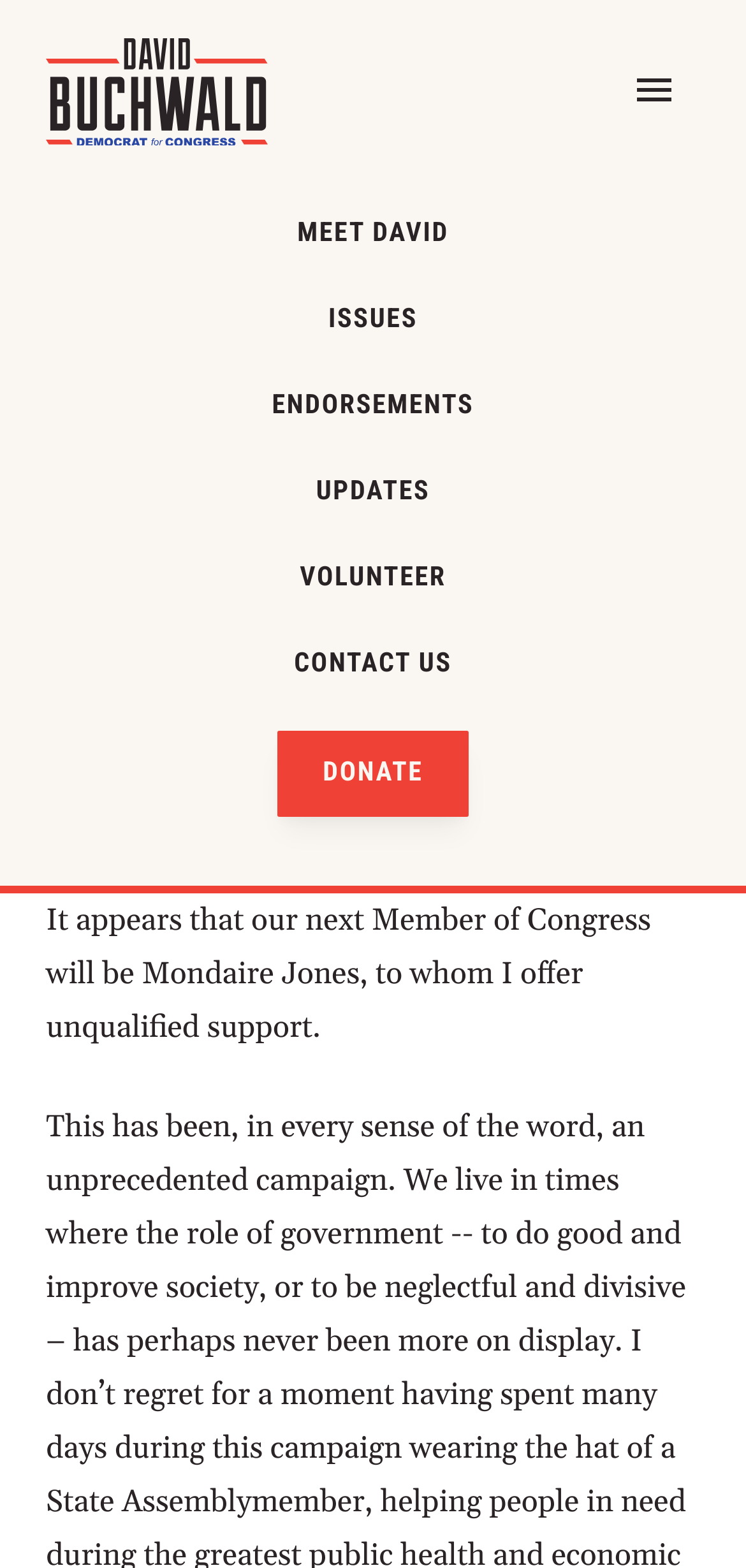Answer the question with a brief word or phrase:
How many links are on the webpage?

9